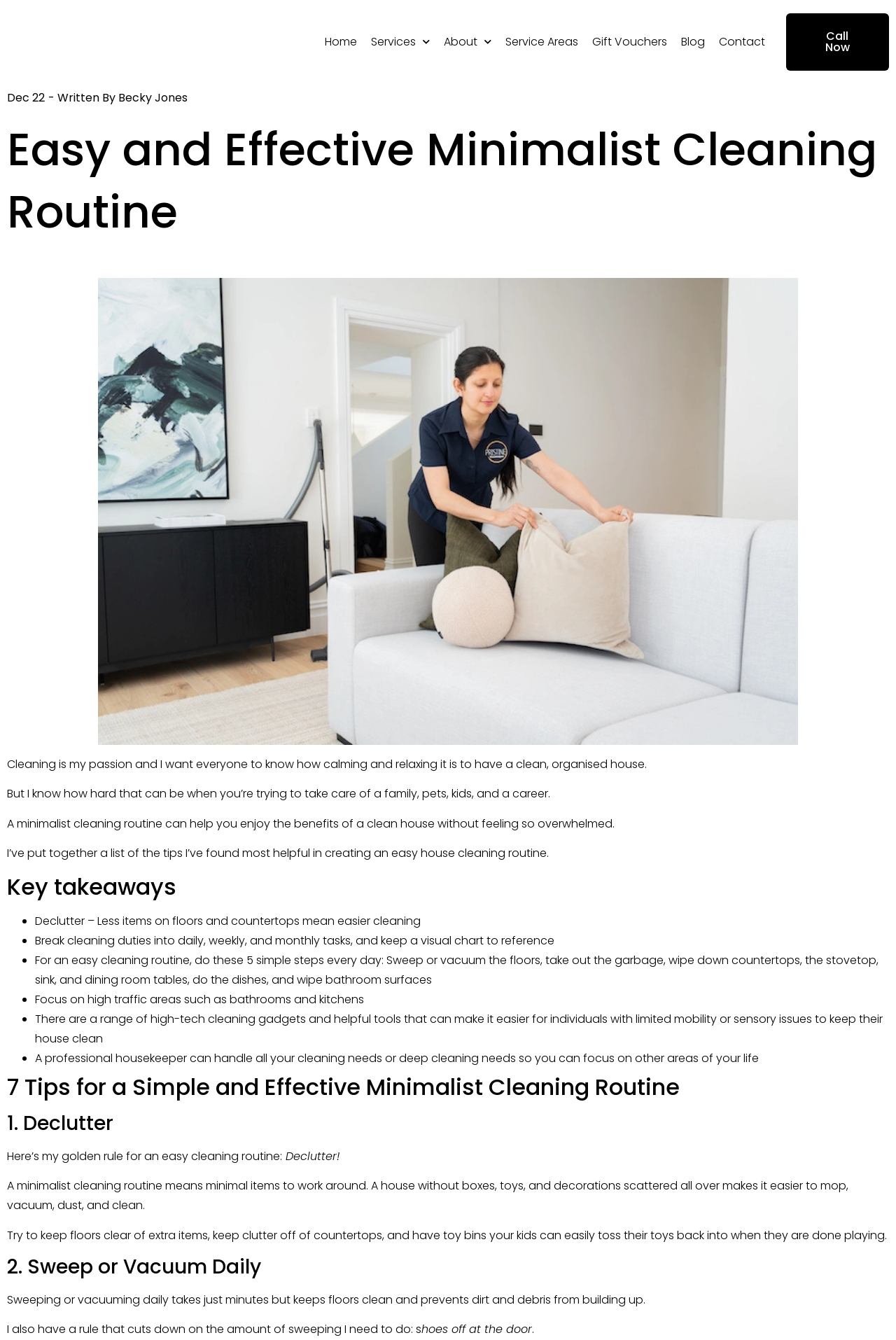Locate the bounding box coordinates of the area to click to fulfill this instruction: "Read the blog". The bounding box should be presented as four float numbers between 0 and 1, in the order [left, top, right, bottom].

[0.752, 0.024, 0.794, 0.039]